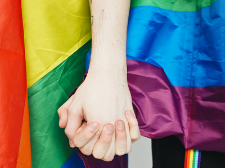What is the theme of the image?
Based on the image, answer the question with a single word or brief phrase.

Love and acceptance